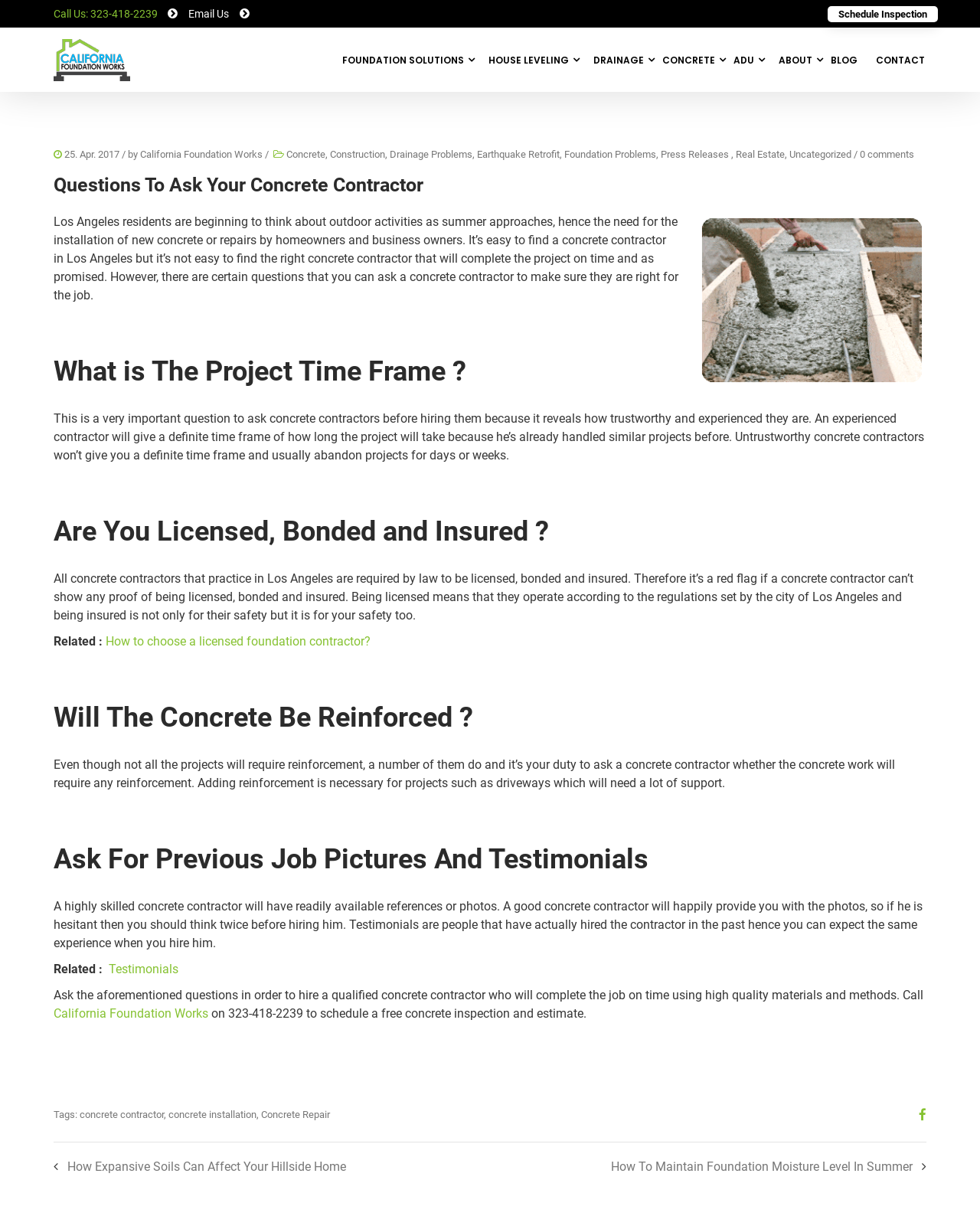What is the topic of the article?
Please give a detailed and thorough answer to the question, covering all relevant points.

The article provides questions that homeowners and business owners should ask a concrete contractor before hiring them. The topic is related to concrete construction and repair.